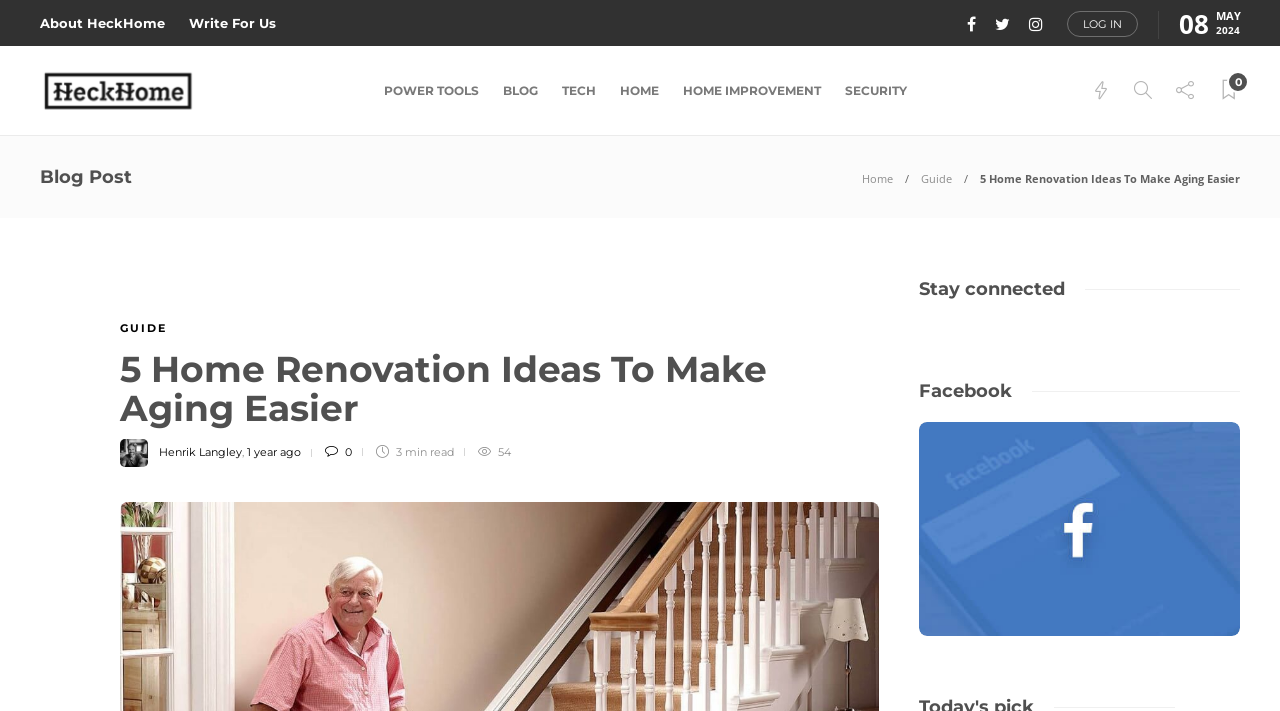Locate the bounding box coordinates of the area that needs to be clicked to fulfill the following instruction: "Click on the 'GUIDE' link". The coordinates should be in the format of four float numbers between 0 and 1, namely [left, top, right, bottom].

[0.094, 0.451, 0.13, 0.471]